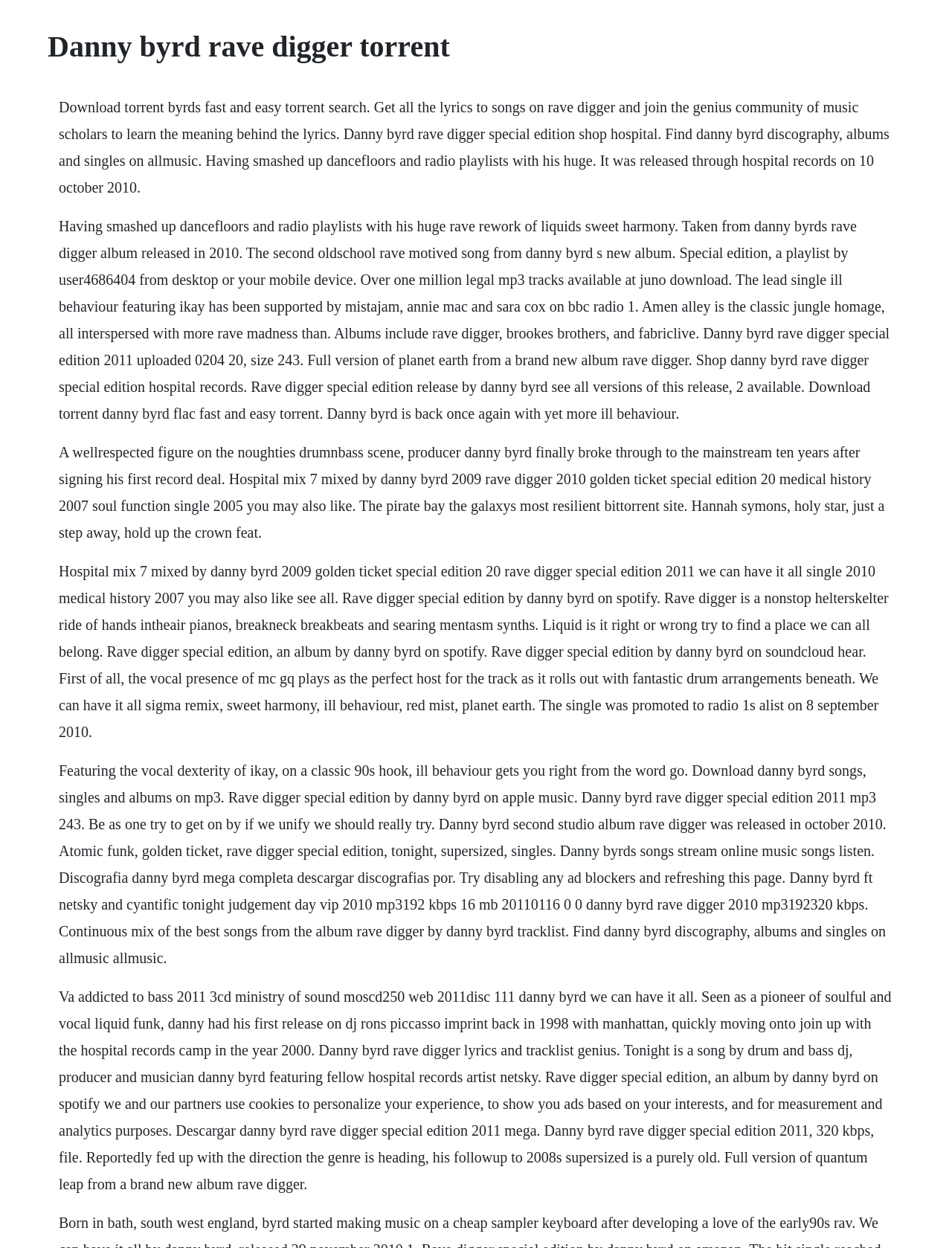What is the name of the record label mentioned on the webpage?
From the screenshot, supply a one-word or short-phrase answer.

Hospital Records